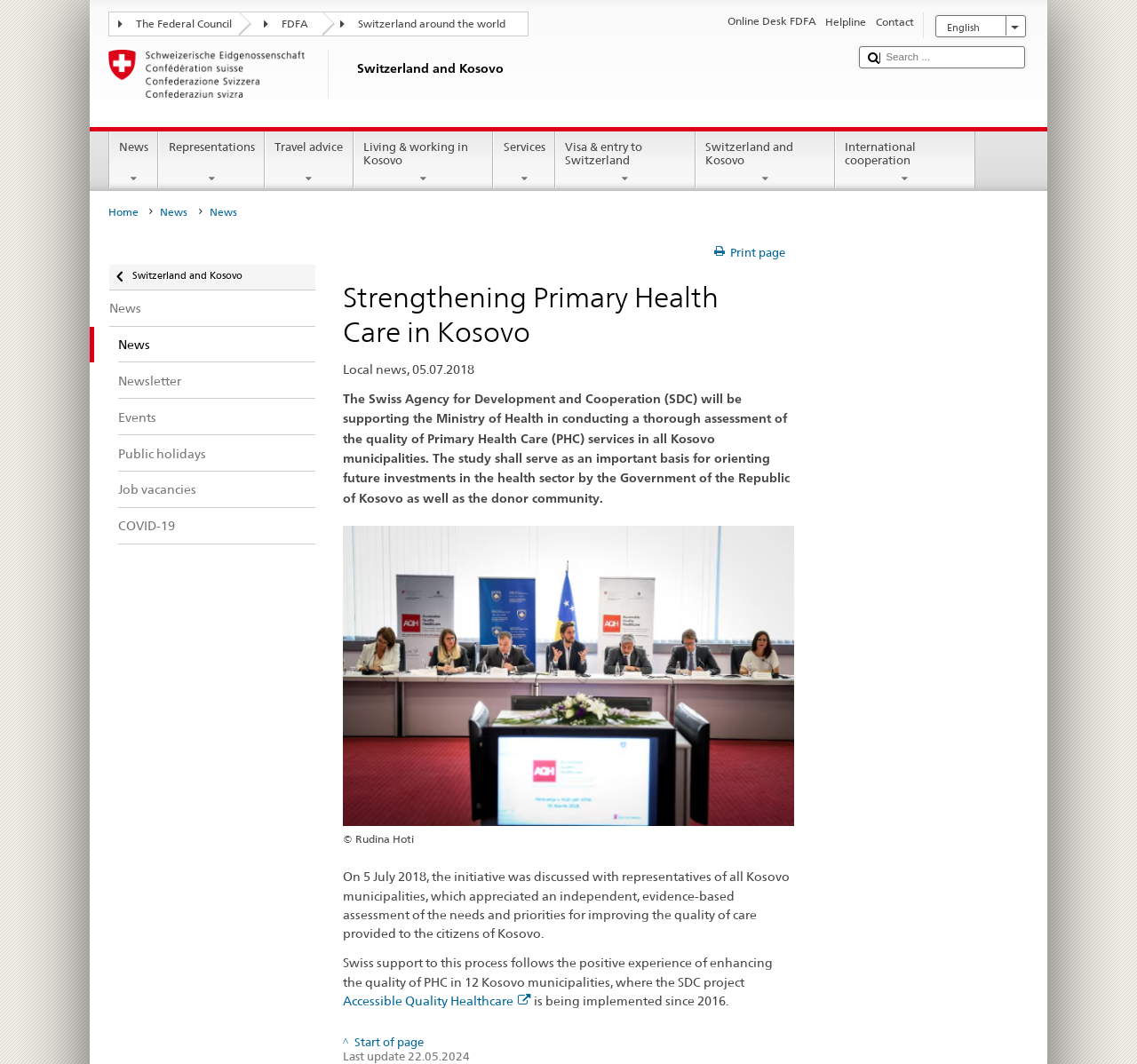Identify the bounding box coordinates of the element to click to follow this instruction: 'Subscribe to the newsletter'. Ensure the coordinates are four float values between 0 and 1, provided as [left, top, right, bottom].

None